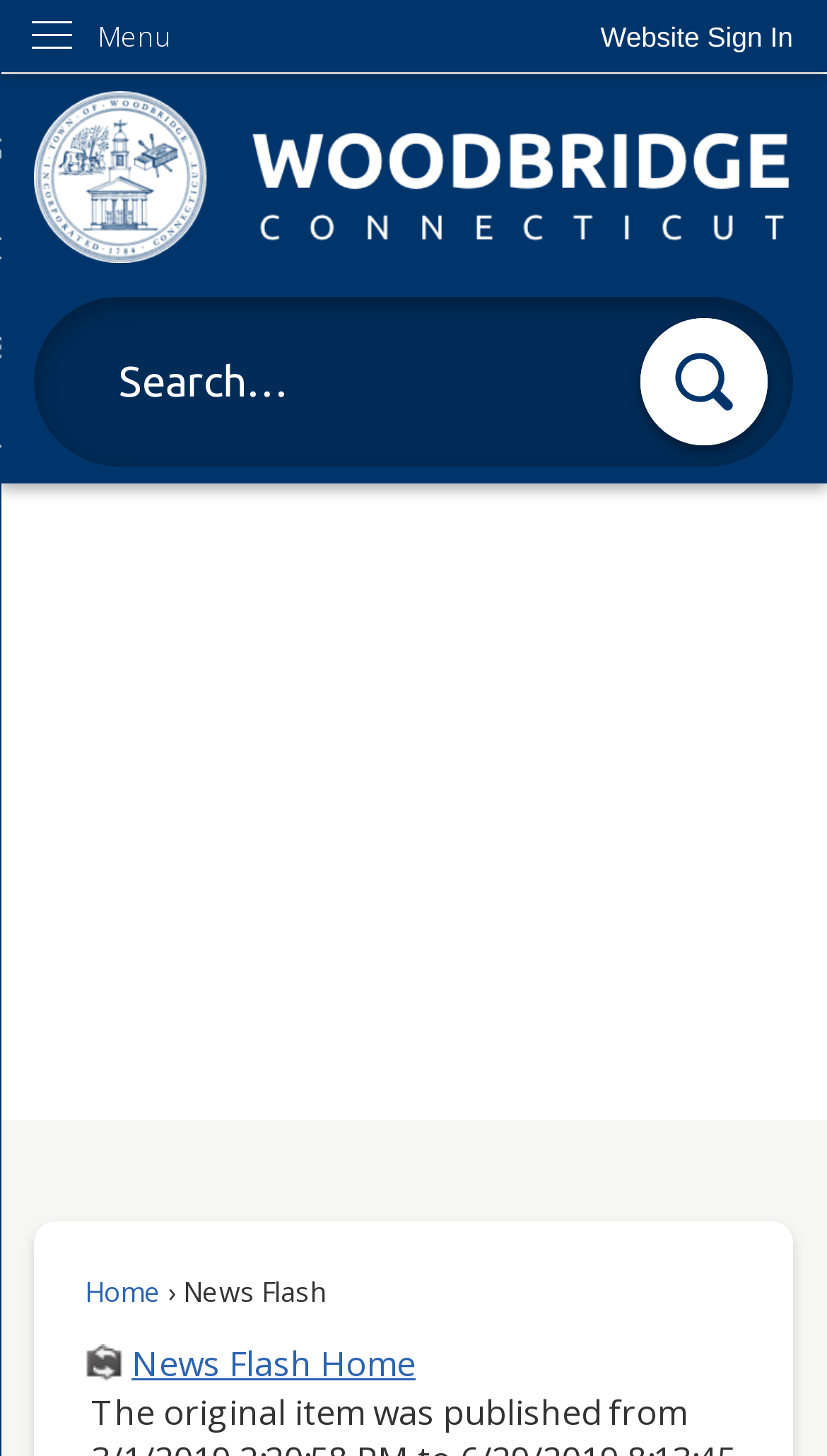Using the format (top-left x, top-left y, bottom-right x, bottom-right y), provide the bounding box coordinates for the described UI element. All values should be floating point numbers between 0 and 1: Skip to Main Content

[0.0, 0.0, 0.046, 0.026]